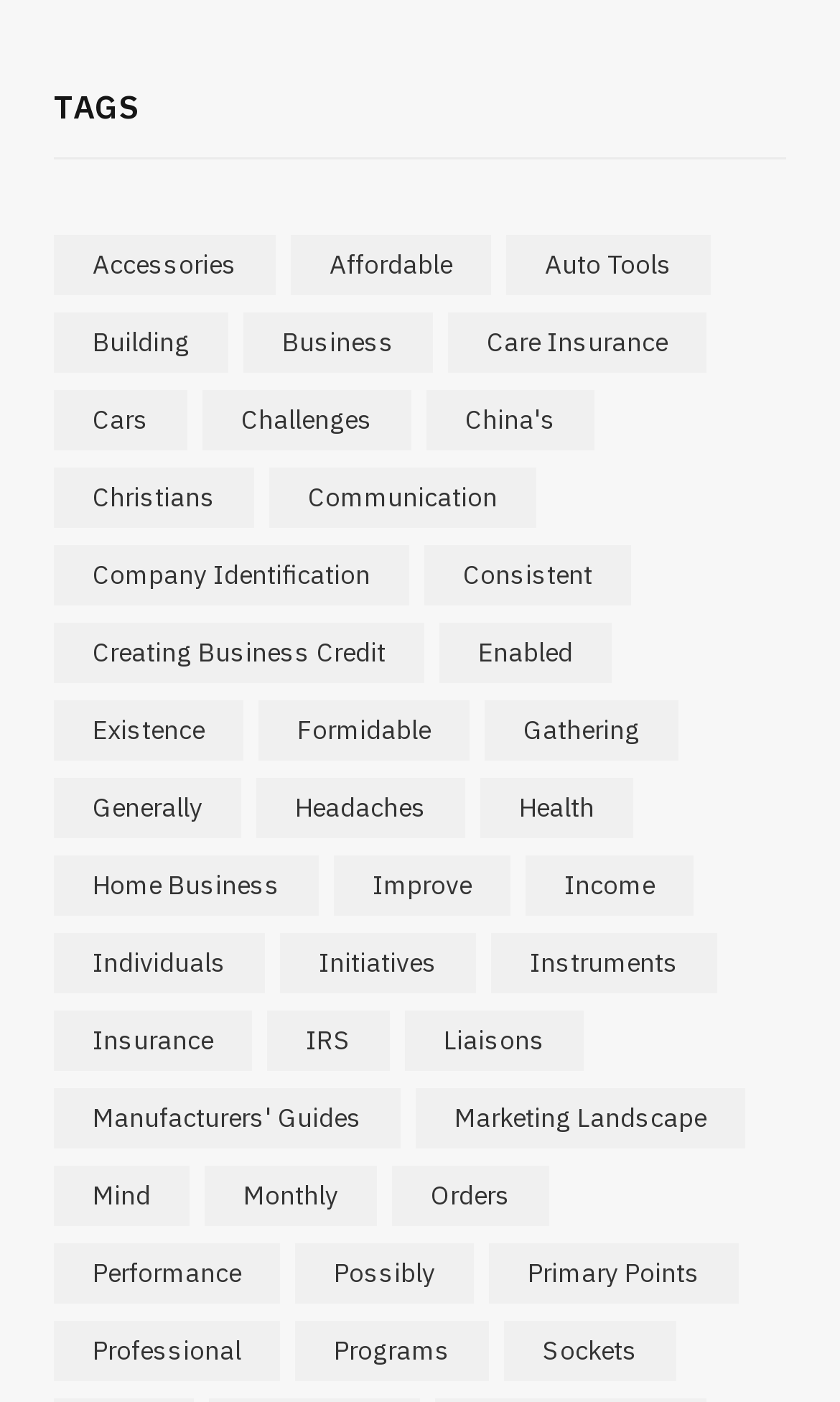Please analyze the image and provide a thorough answer to the question:
How many items are under the 'business' tag?

The link 'business (2 items)' has a text '(2 items)' inside it, indicating that there are 2 items under the 'business' tag.